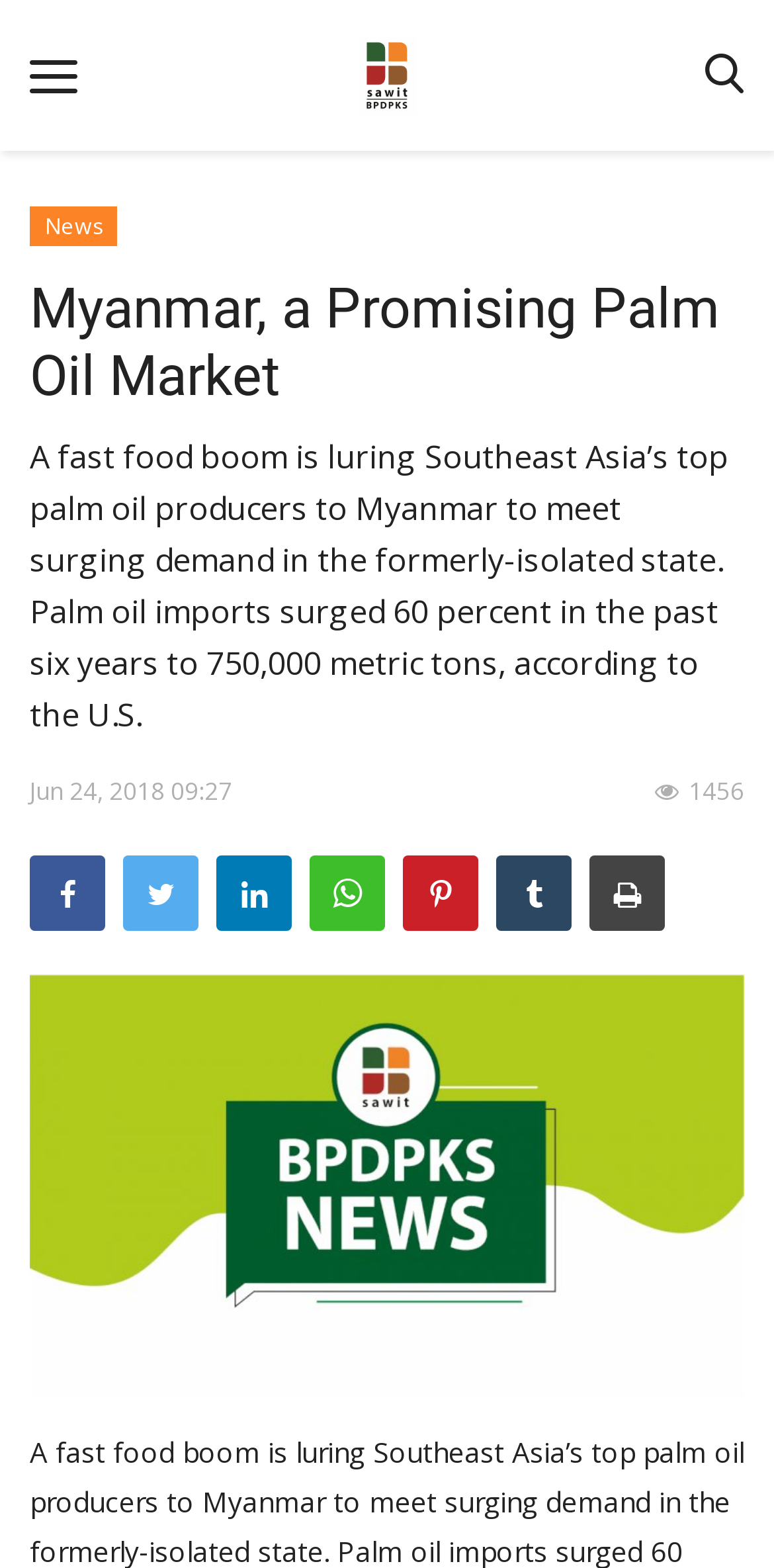How many views does the article have?
Using the visual information from the image, give a one-word or short-phrase answer.

1456